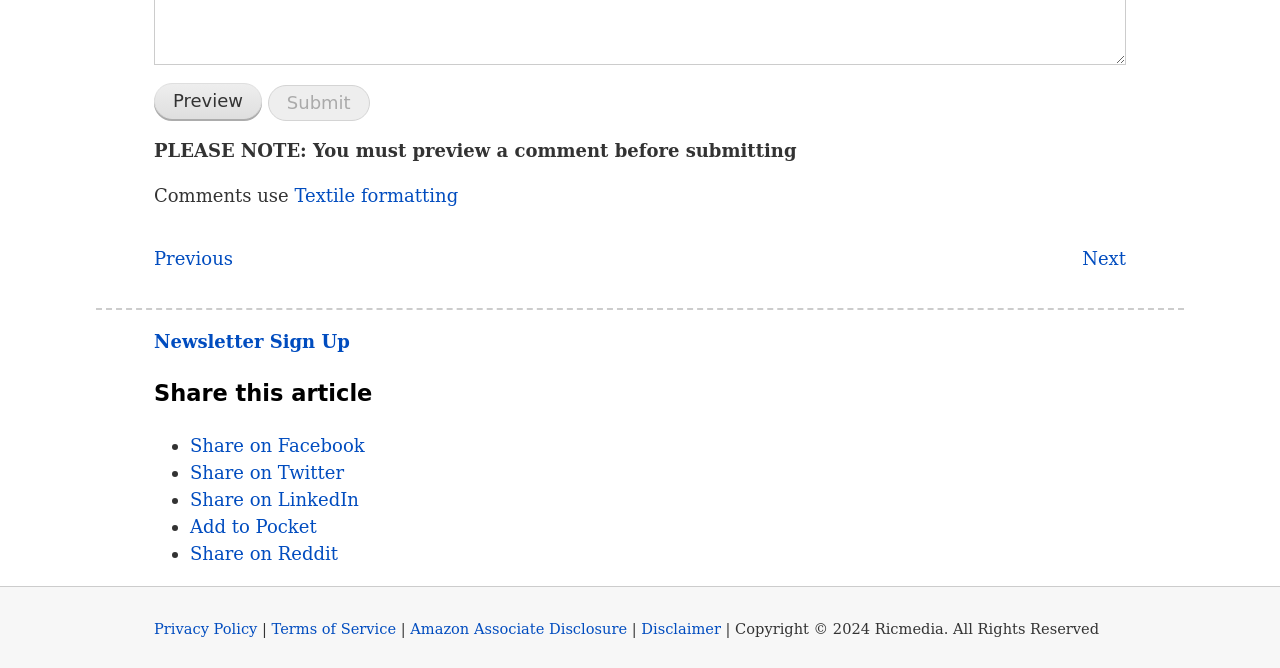Pinpoint the bounding box coordinates of the clickable element needed to complete the instruction: "Click the Previous link". The coordinates should be provided as four float numbers between 0 and 1: [left, top, right, bottom].

[0.12, 0.367, 0.182, 0.407]